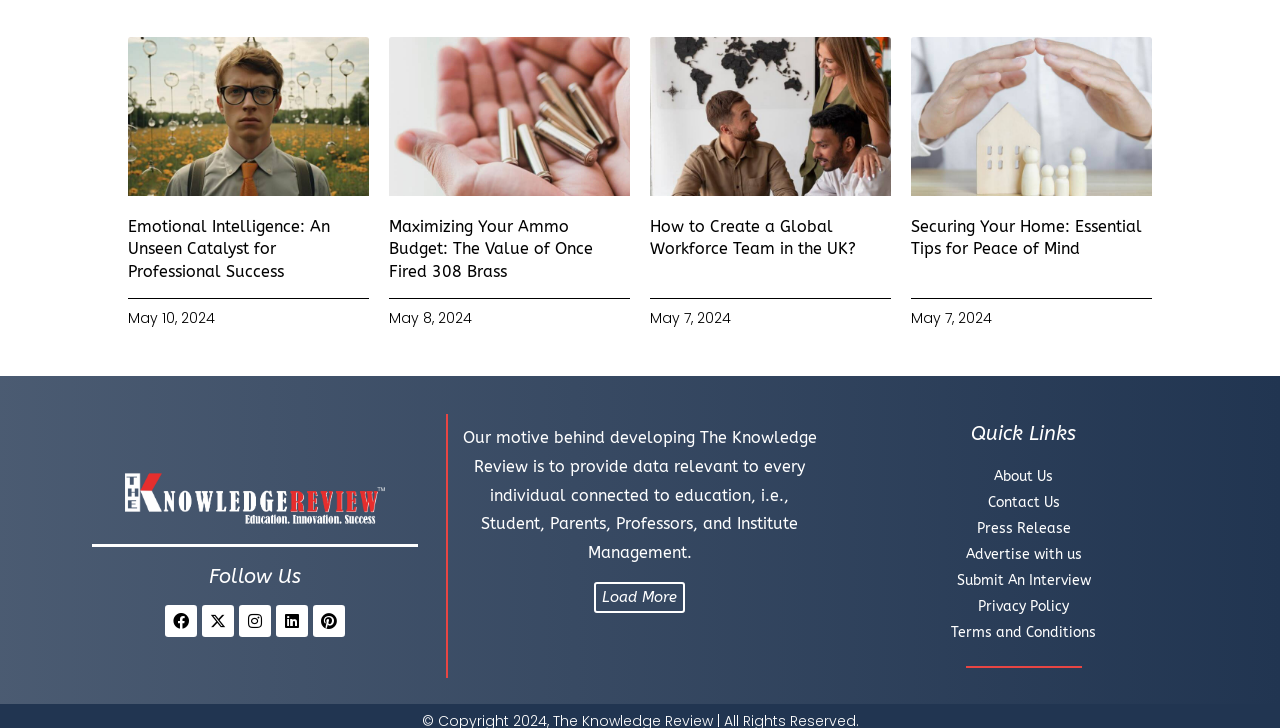What is the purpose of The Knowledge Review?
Observe the image and answer the question with a one-word or short phrase response.

Provide data relevant to education